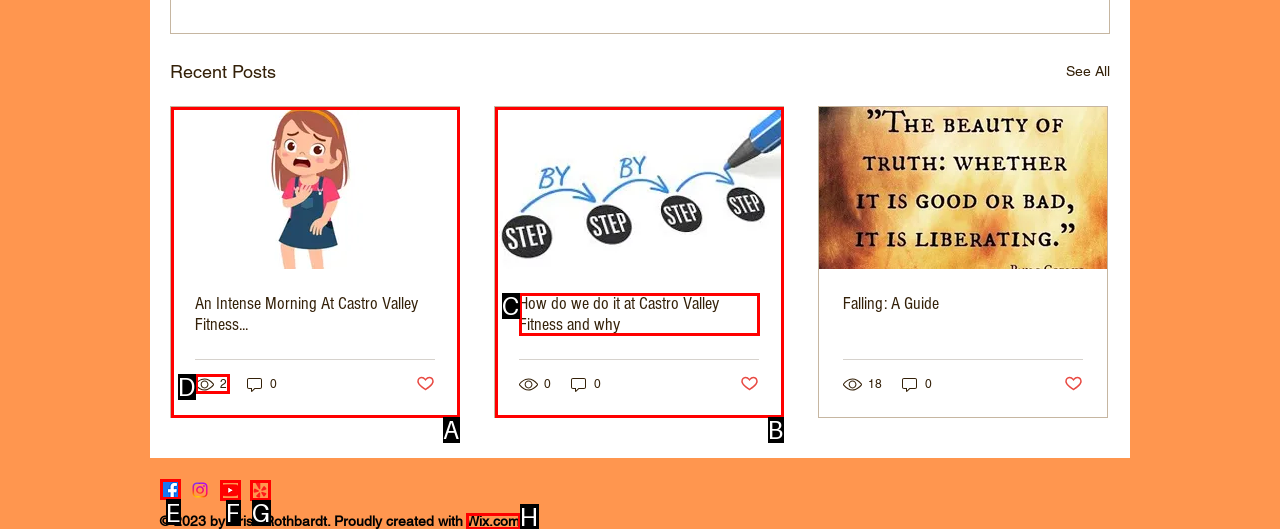Choose the letter of the option you need to click to Visit the Facebook page. Answer with the letter only.

E